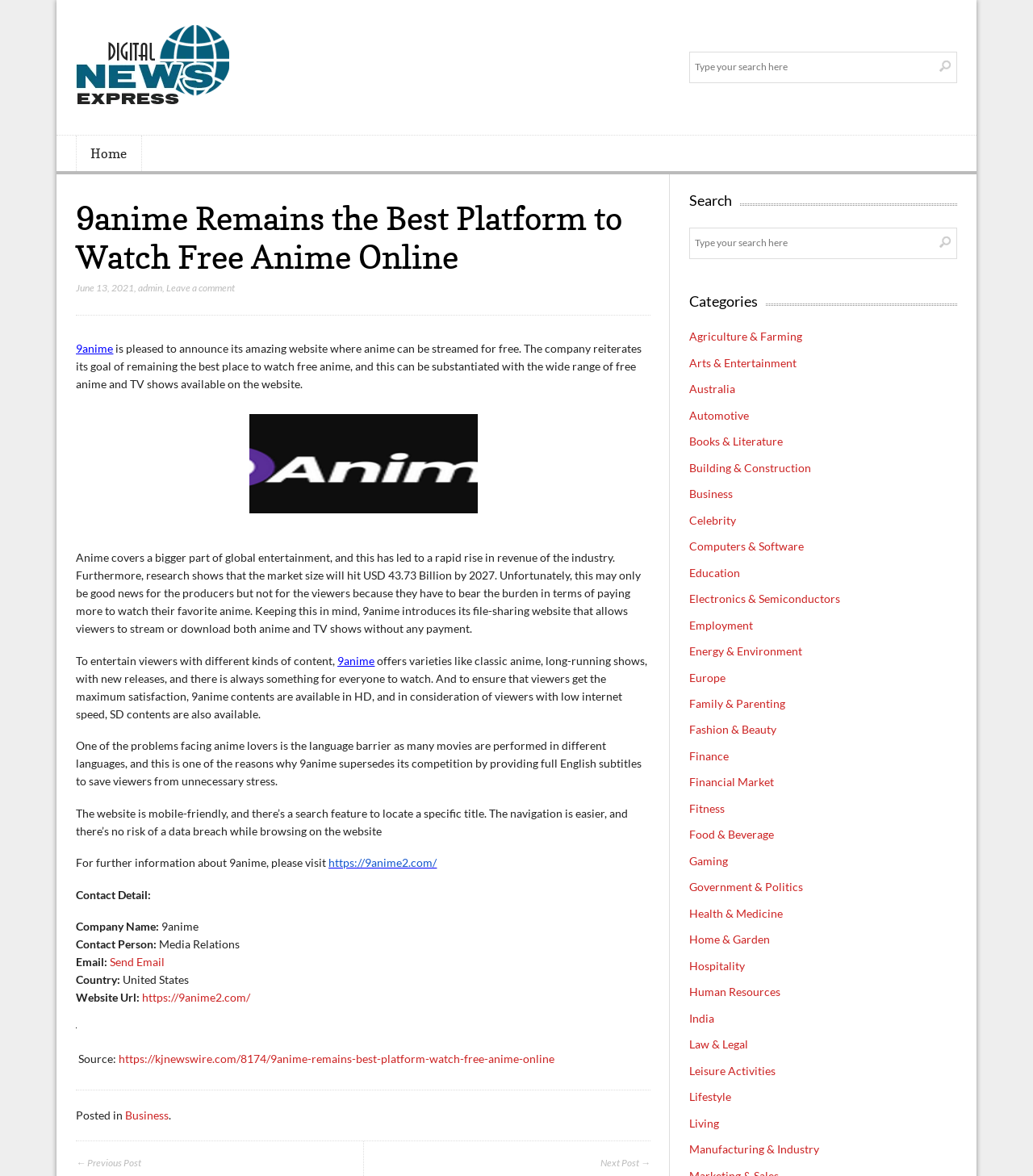Determine the bounding box for the described HTML element: "Send Email". Ensure the coordinates are four float numbers between 0 and 1 in the format [left, top, right, bottom].

[0.106, 0.812, 0.16, 0.824]